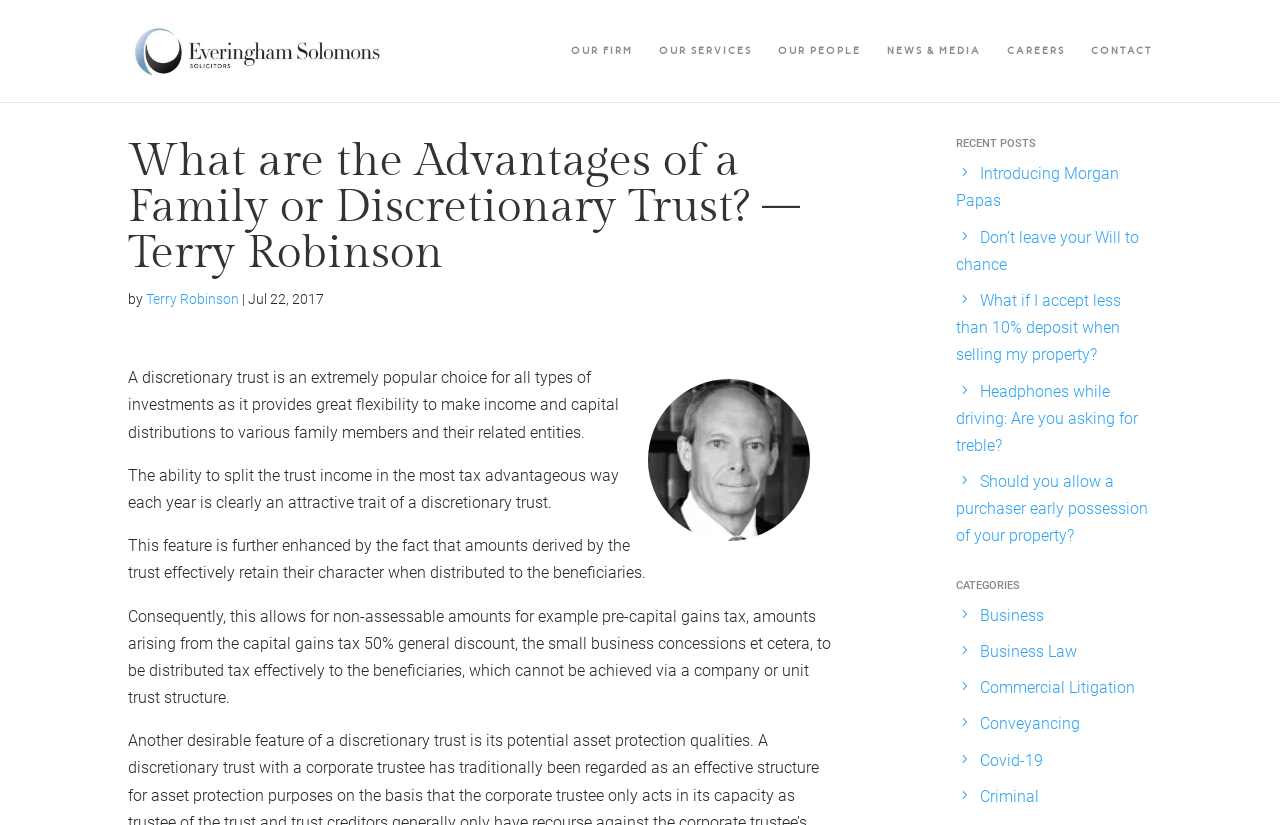Convey a detailed summary of the webpage, mentioning all key elements.

This webpage appears to be a blog post from Everingham Solomons Solicitors, a law firm in Tamworth. At the top of the page, there is a logo of the law firm, accompanied by a link to the firm's homepage. Below the logo, there are six navigation links: "OUR FIRM", "OUR SERVICES", "OUR PEOPLE", "NEWS & MEDIA", "CAREERS", and "CONTACT".

The main content of the page is a blog post titled "What are the Advantages of a Family or Discretionary Trust?" written by Terry Robinson. The title is followed by the author's name, a vertical line, and the publication date, "Jul 22, 2017". Below the title, there is a brief introduction to the topic, explaining the benefits of discretionary trusts.

The main body of the post consists of four paragraphs, each discussing the advantages of discretionary trusts, including their flexibility in making income and capital distributions, tax benefits, and ability to distribute non-assessable amounts to beneficiaries.

To the right of the main content, there is a section titled "RECENT POSTS", which lists five links to other blog posts, including "Introducing Morgan Papas", "Don’t leave your Will to chance", and others. Below this section, there is another section titled "CATEGORIES", which lists seven categories, including "Business", "Business Law", "Commercial Litigation", and others.

There is also an image of the author, Terry Robinson, located below the main content.